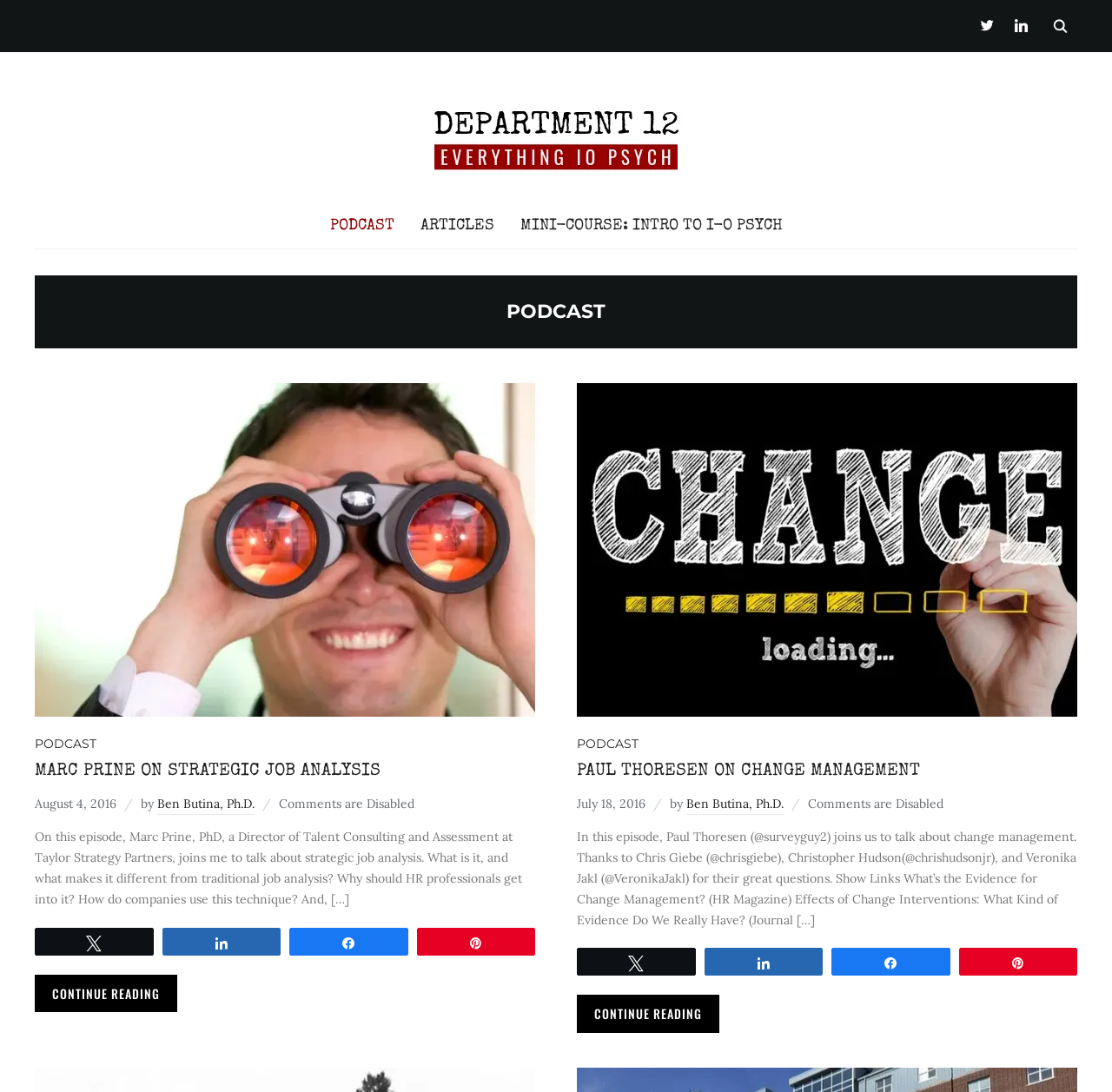Pinpoint the bounding box coordinates of the element you need to click to execute the following instruction: "Go to Twitter". The bounding box should be represented by four float numbers between 0 and 1, in the format [left, top, right, bottom].

[0.876, 0.016, 0.9, 0.028]